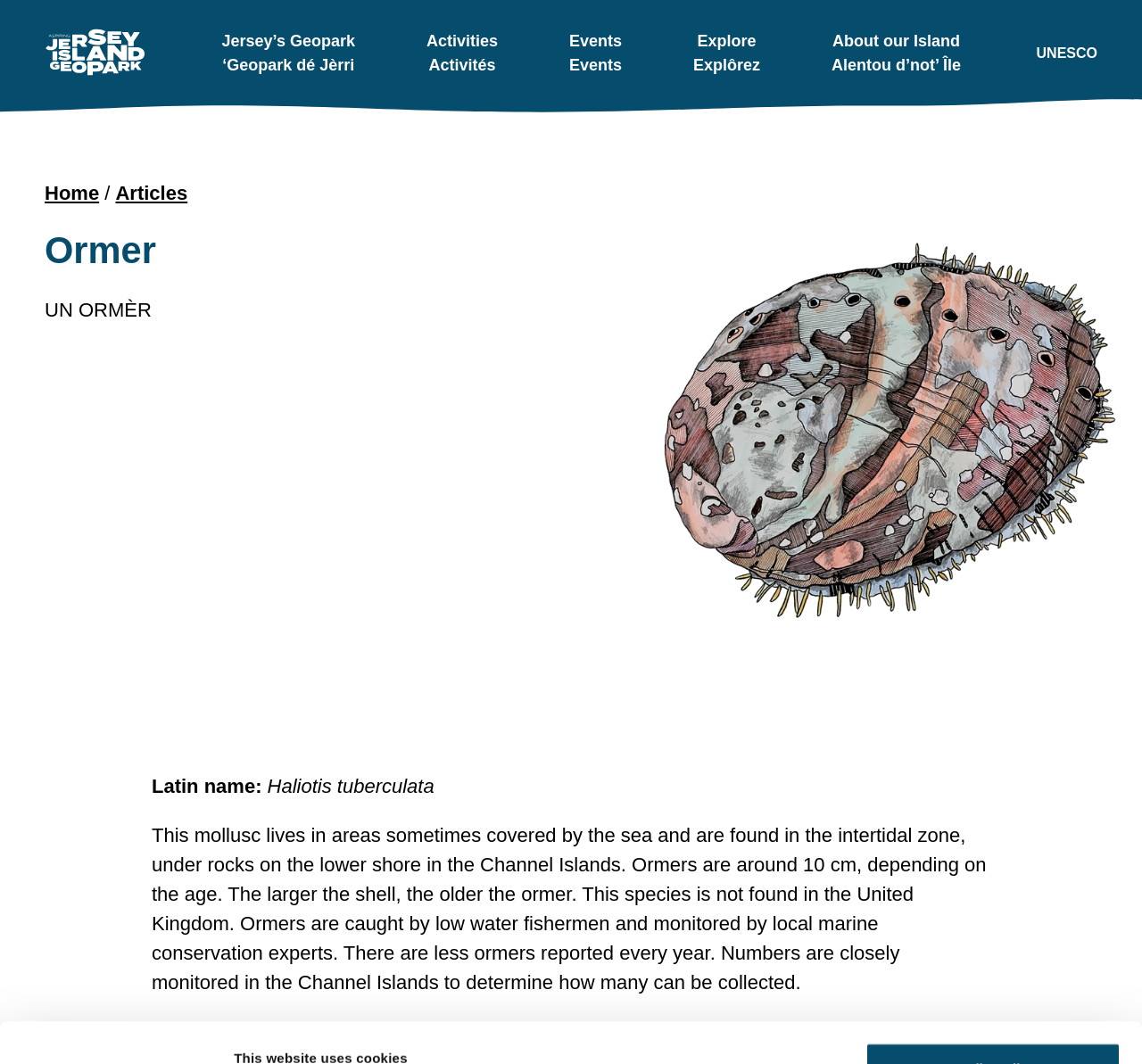Find the bounding box coordinates for the HTML element specified by: "ExploreExplôrez".

[0.607, 0.028, 0.666, 0.073]